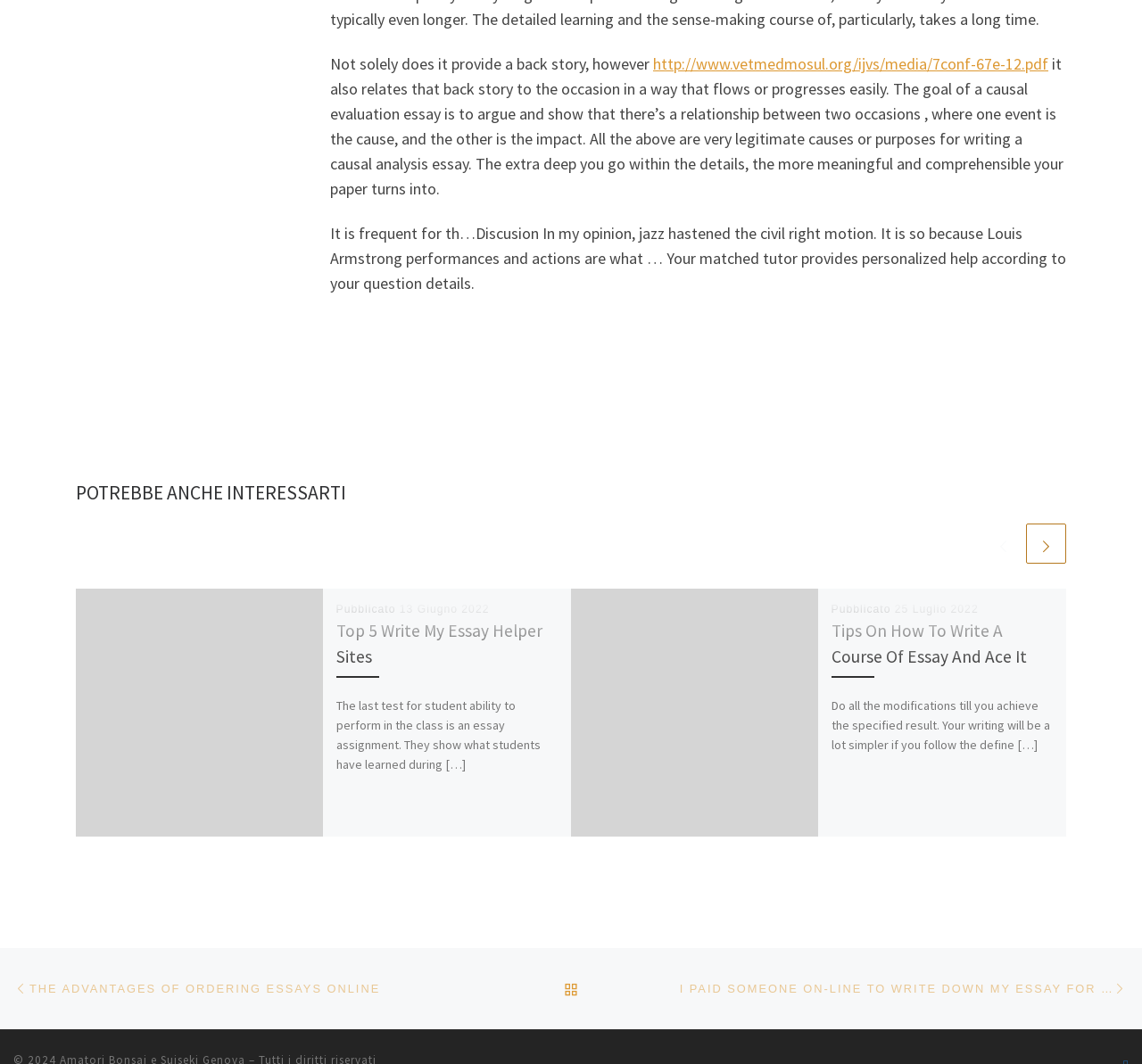Locate the bounding box coordinates of the element that needs to be clicked to carry out the instruction: "Read the article about tips on how to write a course of essay". The coordinates should be given as four float numbers ranging from 0 to 1, i.e., [left, top, right, bottom].

[0.5, 0.554, 0.717, 0.786]